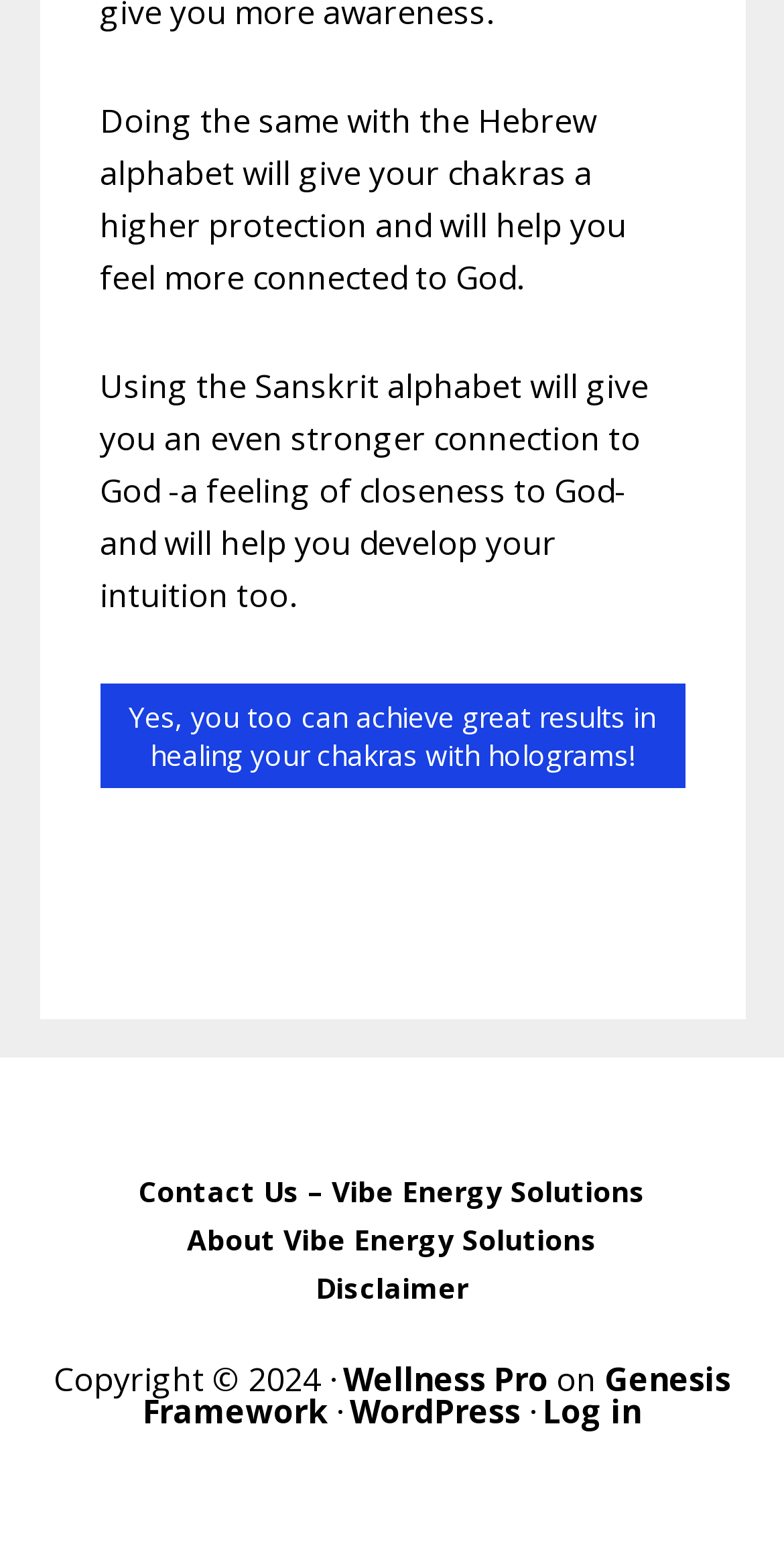Answer the question with a brief word or phrase:
How many links are present in the navigation section?

3